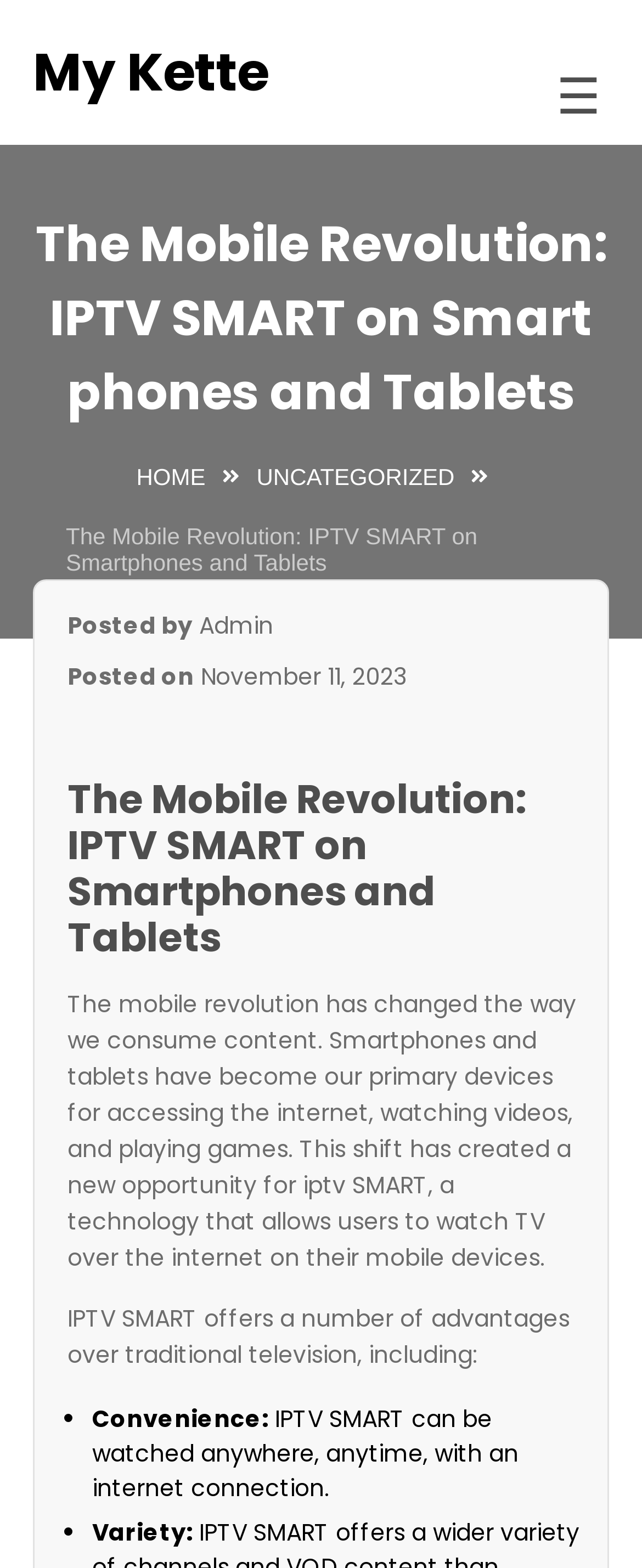Refer to the screenshot and answer the following question in detail:
What is the date of the current article?

I found the date by looking at the section that says 'Posted on' followed by the date, which is 'November 11, 2023'.